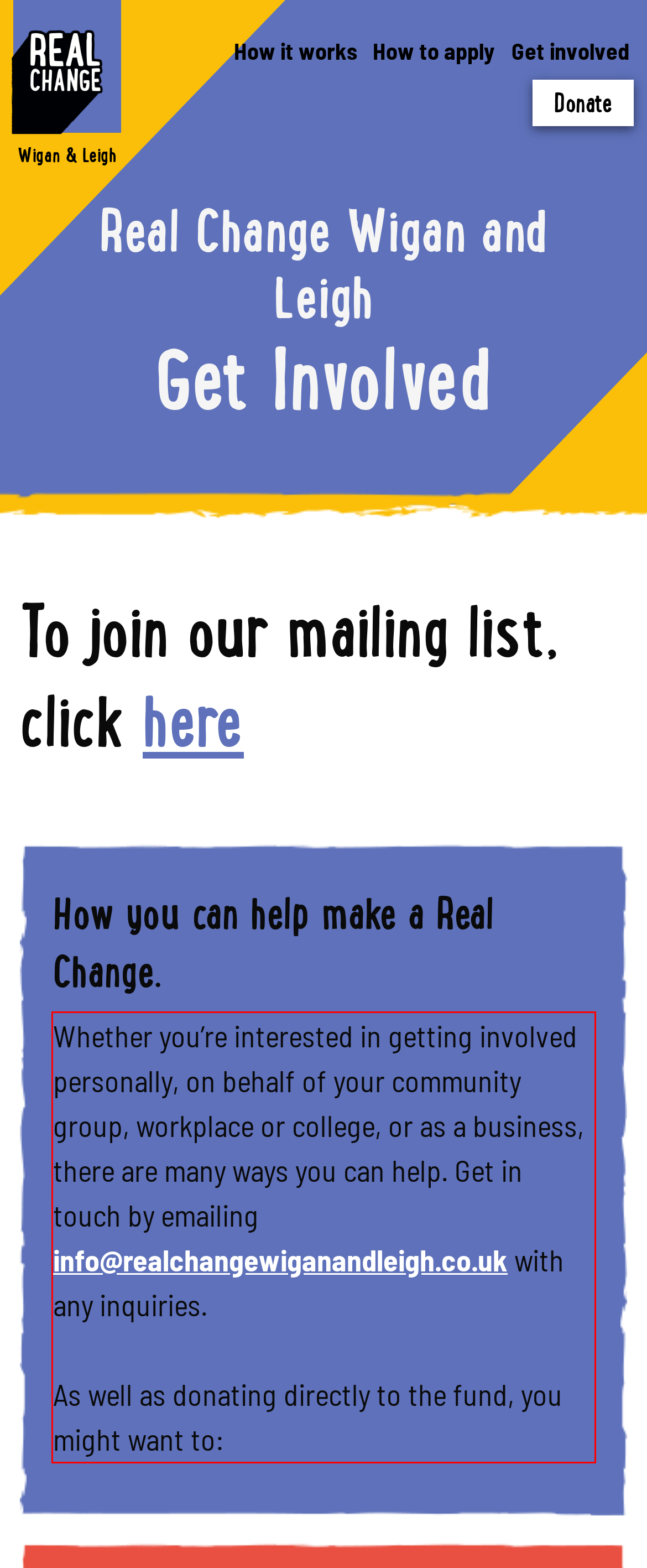Look at the webpage screenshot and recognize the text inside the red bounding box.

Whether you’re interested in getting involved personally, on behalf of your community group, workplace or college, or as a business, there are many ways you can help. Get in touch by emailing info@realchangewiganandleigh.co.uk with any inquiries. As well as donating directly to the fund, you might want to: